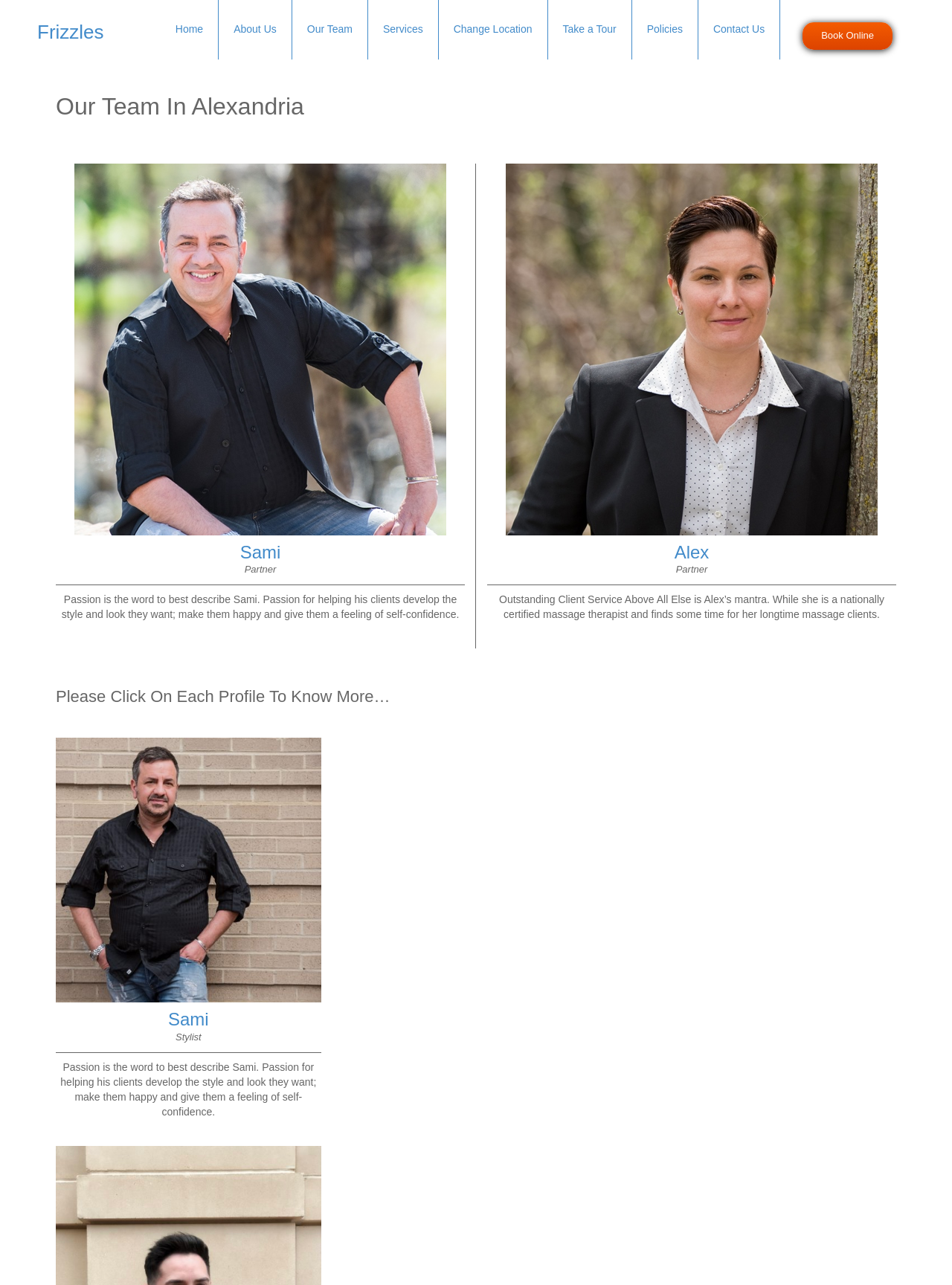Find the bounding box coordinates of the clickable region needed to perform the following instruction: "View Sami's profile". The coordinates should be provided as four float numbers between 0 and 1, i.e., [left, top, right, bottom].

[0.252, 0.422, 0.295, 0.437]